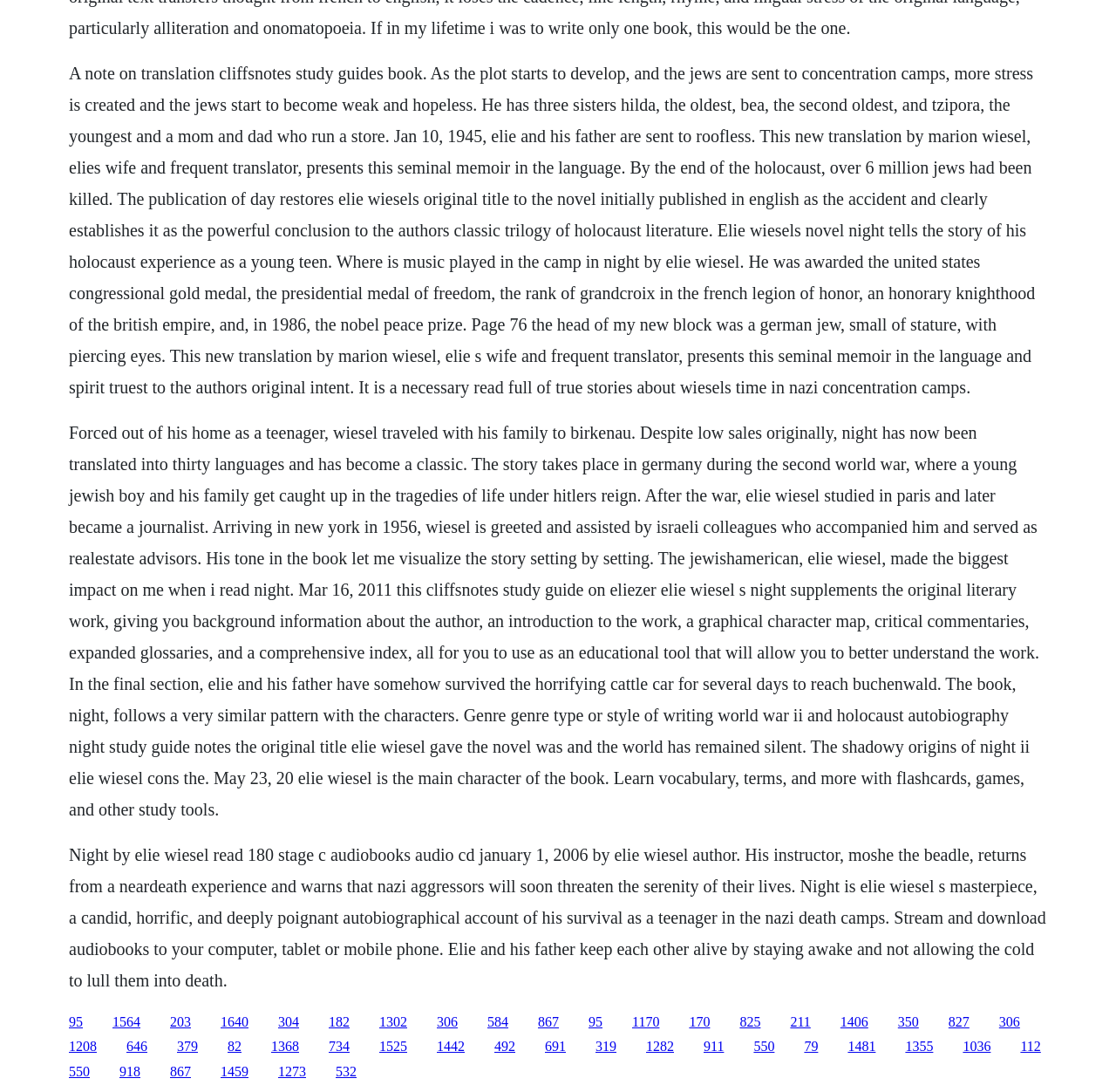By analyzing the image, answer the following question with a detailed response: Who is the author of the book Night?

The author of the book Night is Elie Wiesel, which is mentioned in the text as 'Elie Wiesel's novel Night tells the story of his Holocaust experience as a young teen.'